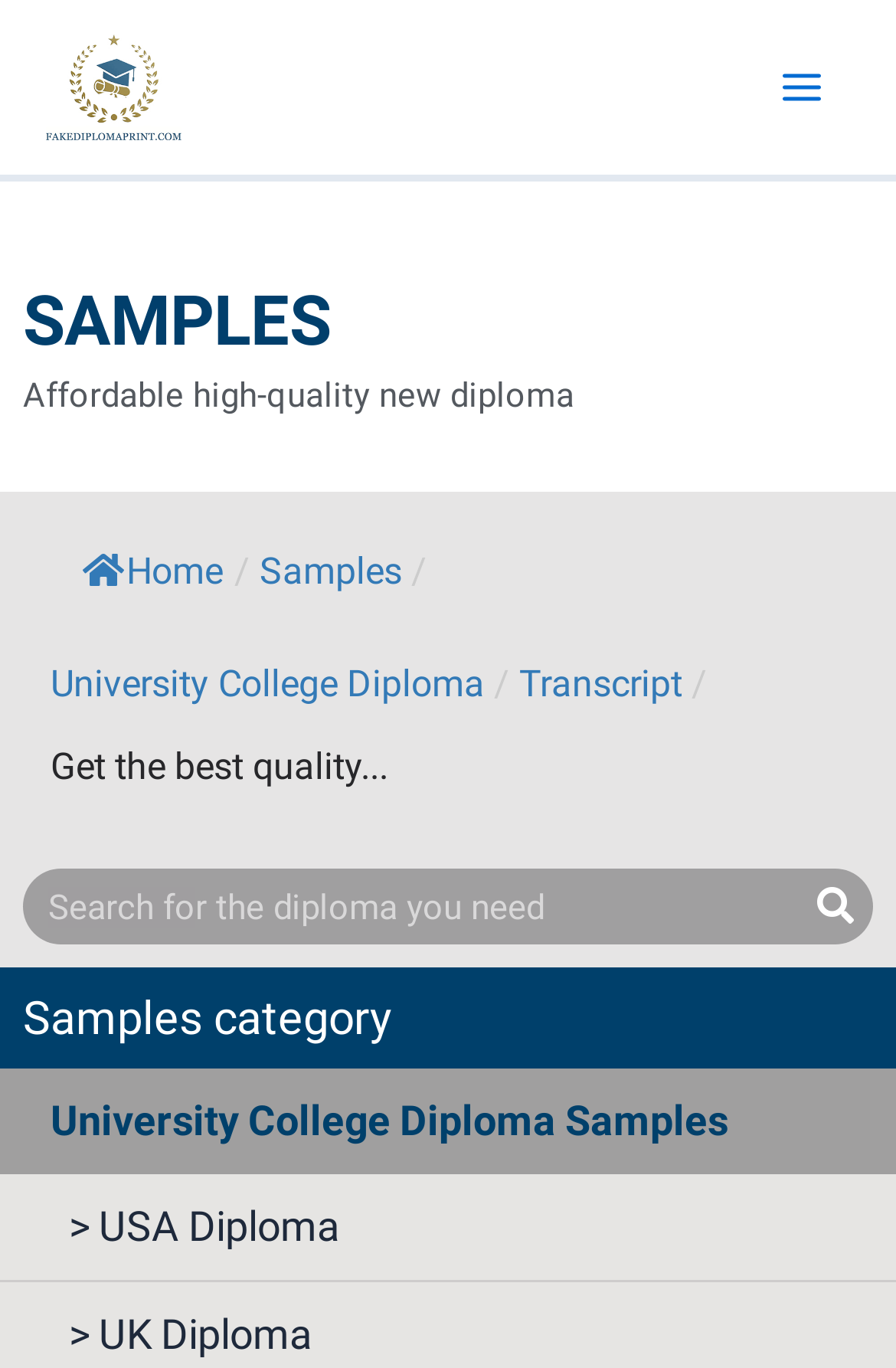What is the main topic of the samples category?
Refer to the image and provide a one-word or short phrase answer.

Diploma